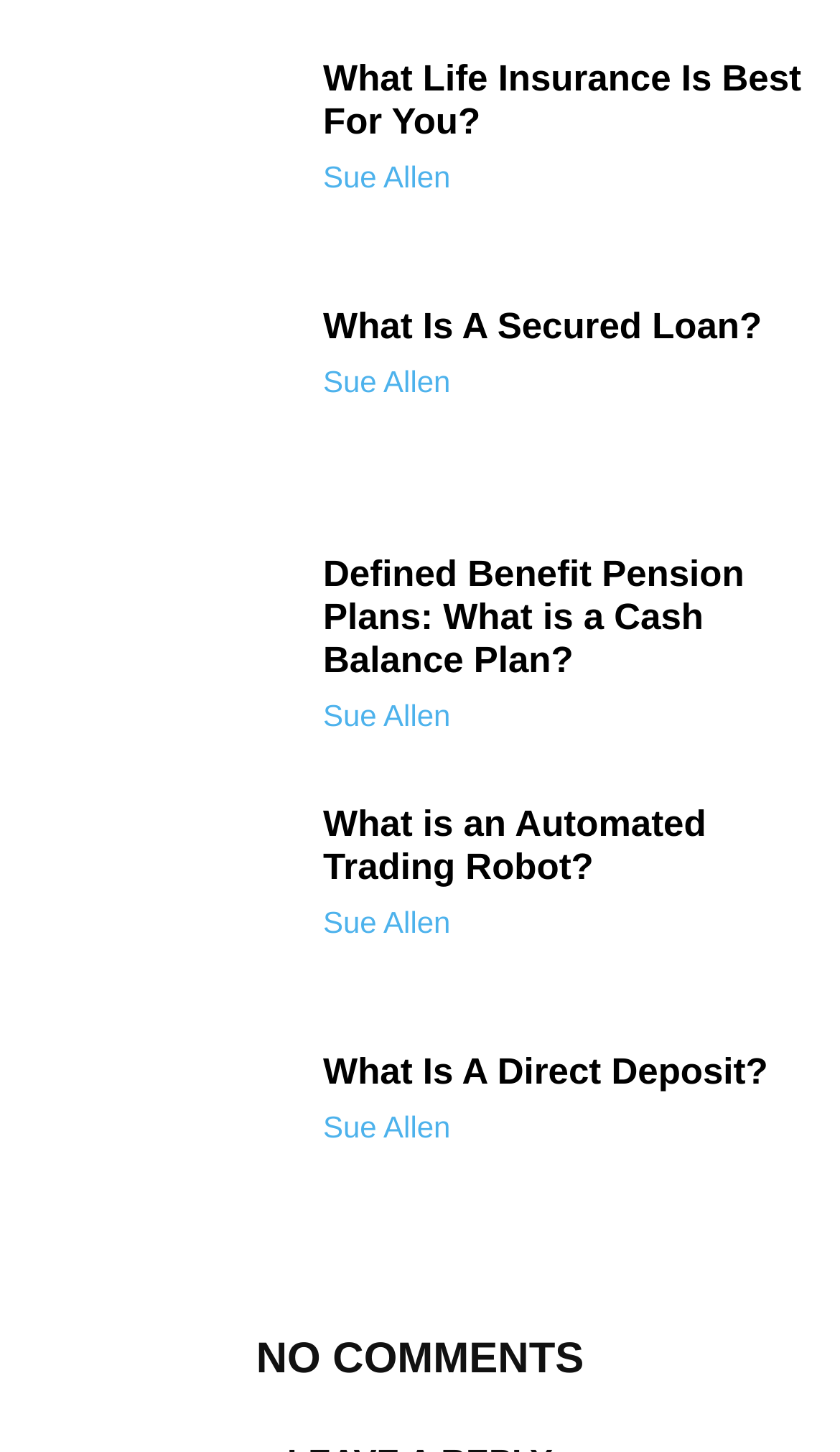Given the description of the UI element: "What Is A Direct Deposit?", predict the bounding box coordinates in the form of [left, top, right, bottom], with each value being a float between 0 and 1.

[0.385, 0.724, 0.914, 0.752]